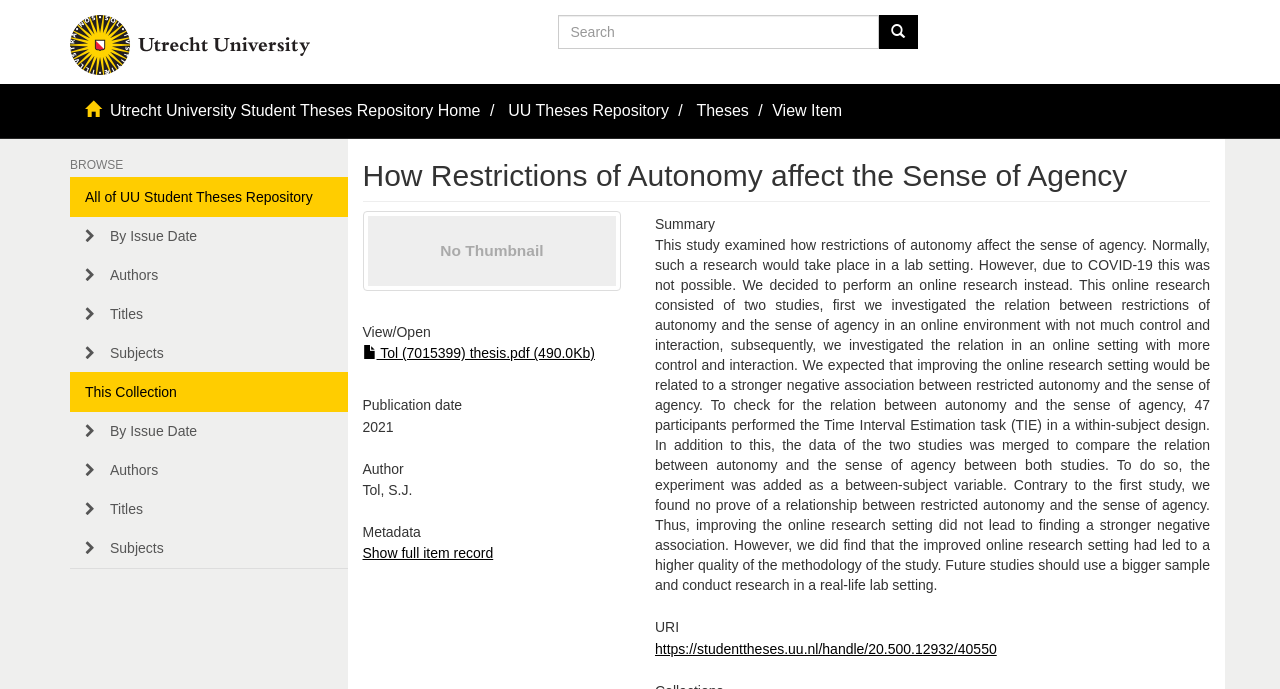Determine the bounding box coordinates of the clickable region to execute the instruction: "Search for a thesis". The coordinates should be four float numbers between 0 and 1, denoted as [left, top, right, bottom].

[0.436, 0.022, 0.686, 0.071]